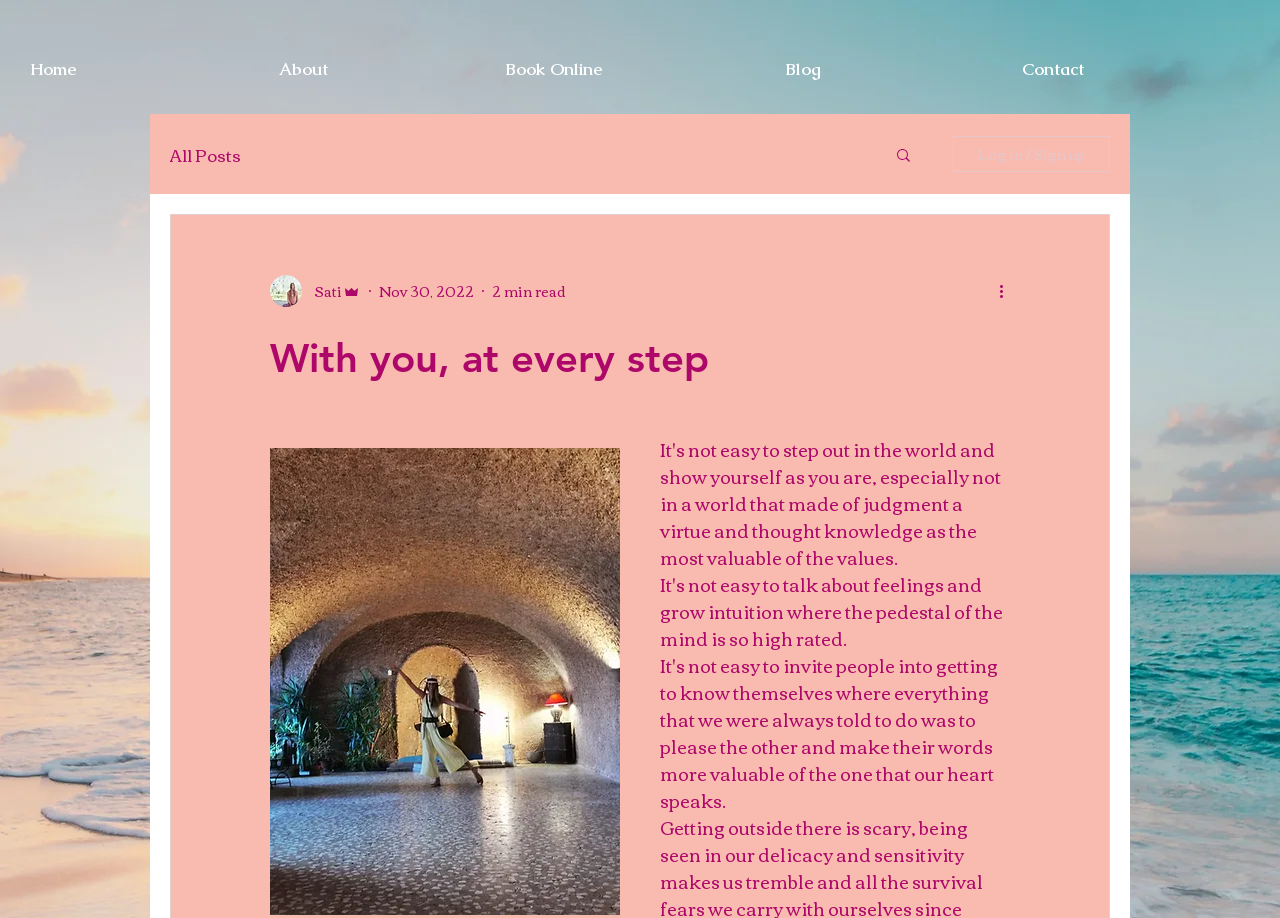Is the login button pressed?
Use the image to give a comprehensive and detailed response to the question.

The login button is not pressed because the button element with text 'Log in / Sign up' has a property 'pressed' set to 'false'.